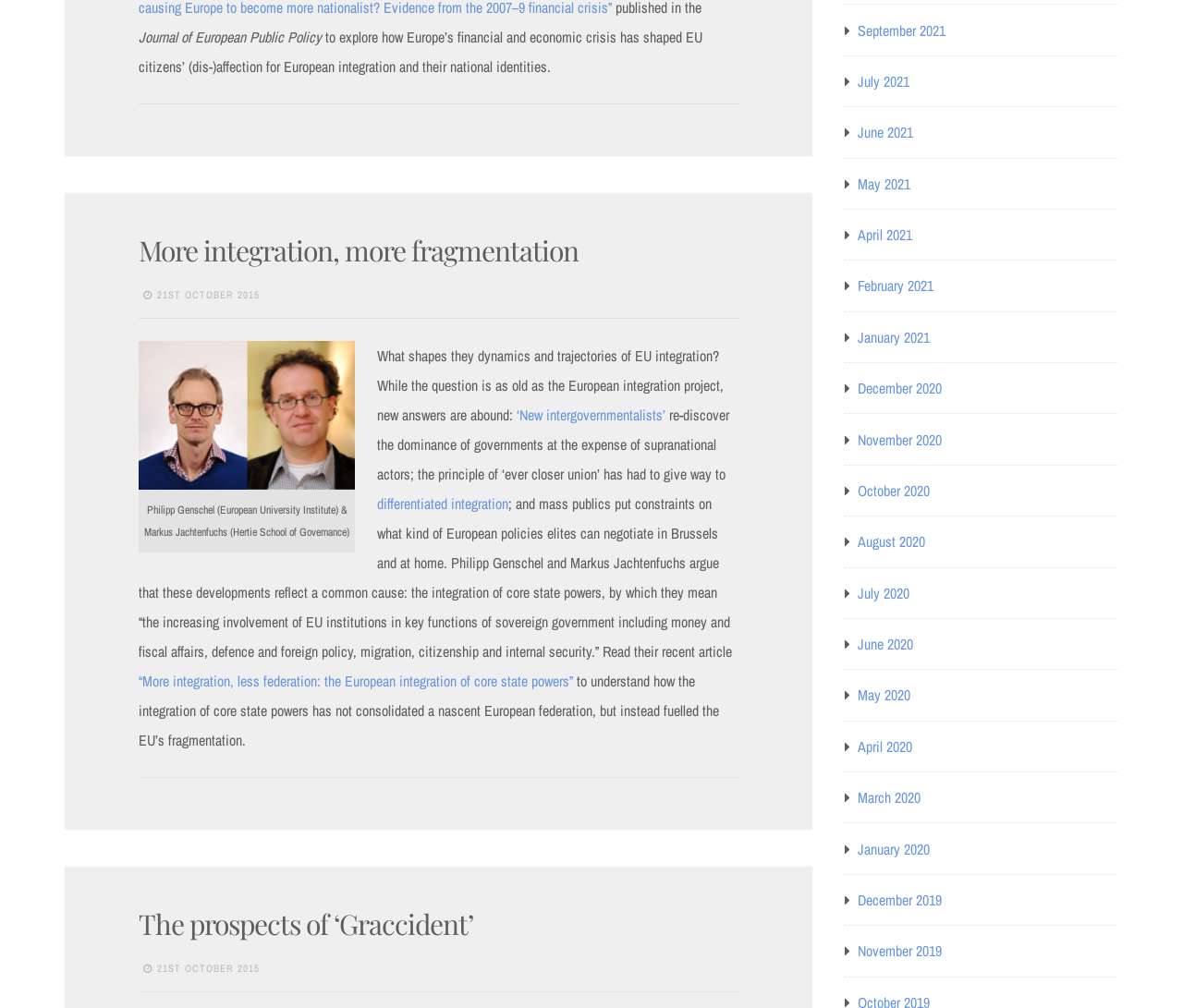Who are the authors of the article? From the image, respond with a single word or brief phrase.

Philipp Genschel and Markus Jachtenfuchs